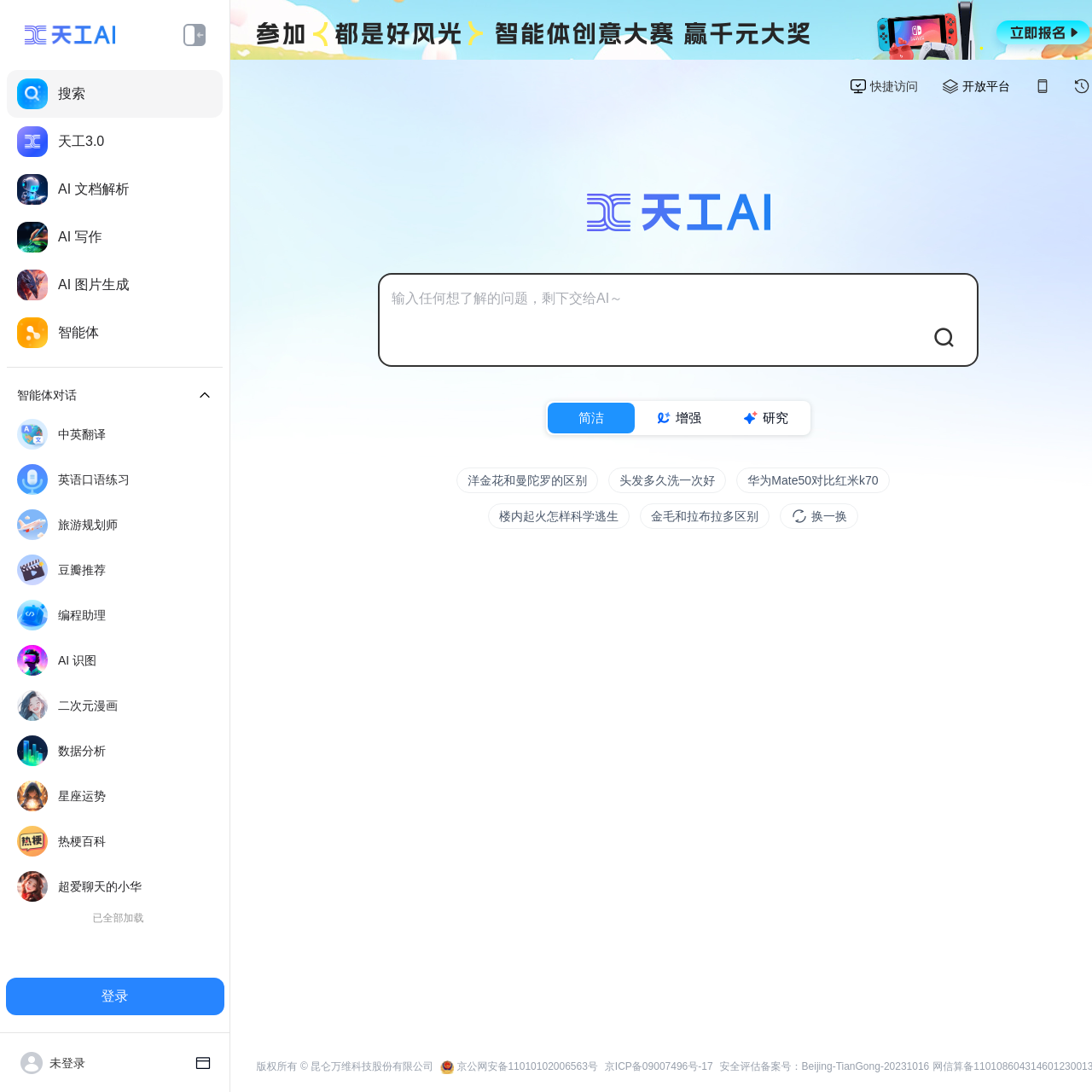What is the copyright information of the webpage? Based on the image, give a response in one word or a short phrase.

昆仑万维科技股份有限公司